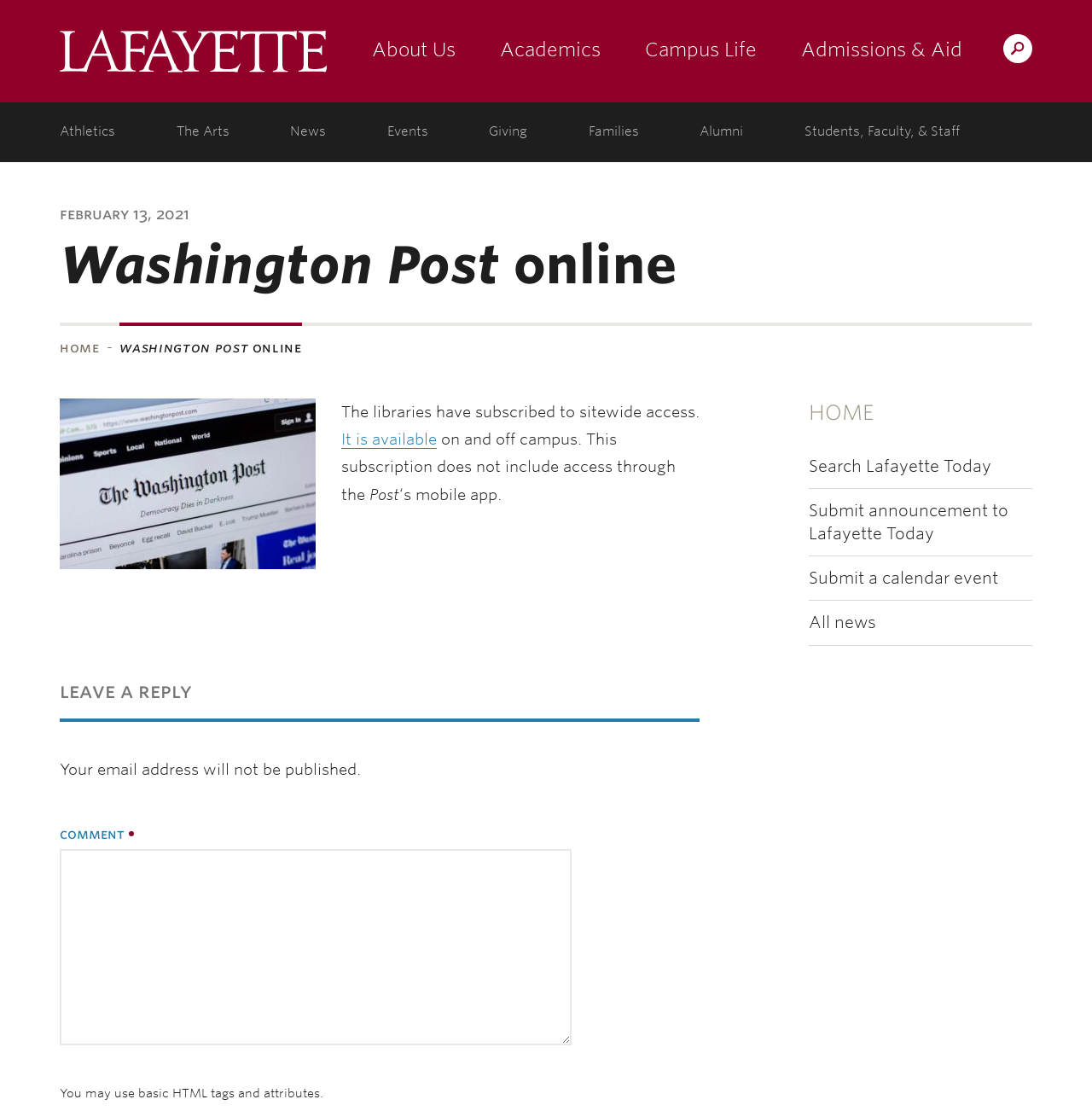Pinpoint the bounding box coordinates of the clickable area needed to execute the instruction: "Search Lafayette.edu". The coordinates should be specified as four float numbers between 0 and 1, i.e., [left, top, right, bottom].

[0.919, 0.031, 0.945, 0.057]